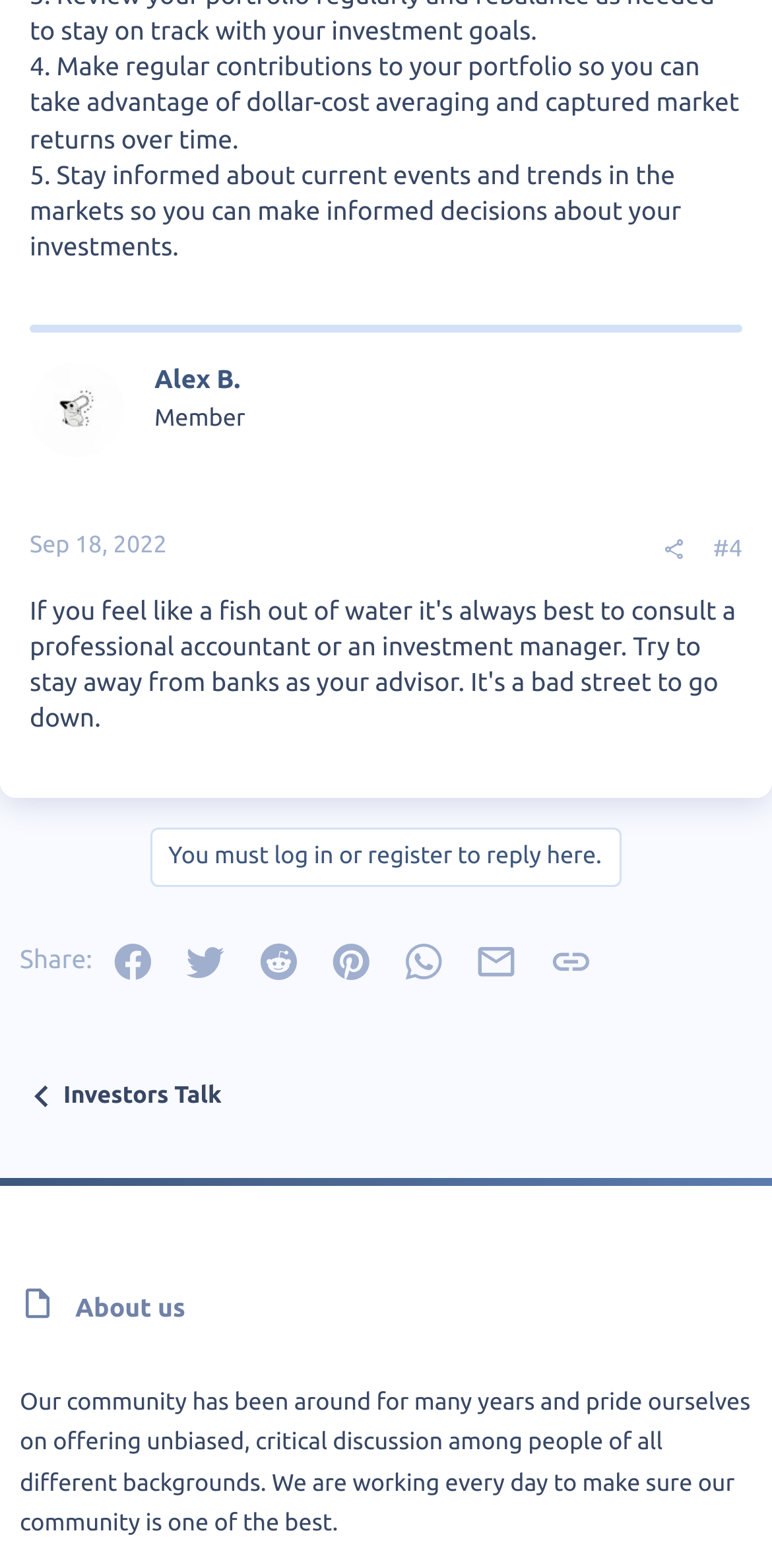Please locate the bounding box coordinates of the element's region that needs to be clicked to follow the instruction: "Share the post". The bounding box coordinates should be provided as four float numbers between 0 and 1, i.e., [left, top, right, bottom].

[0.839, 0.339, 0.906, 0.363]